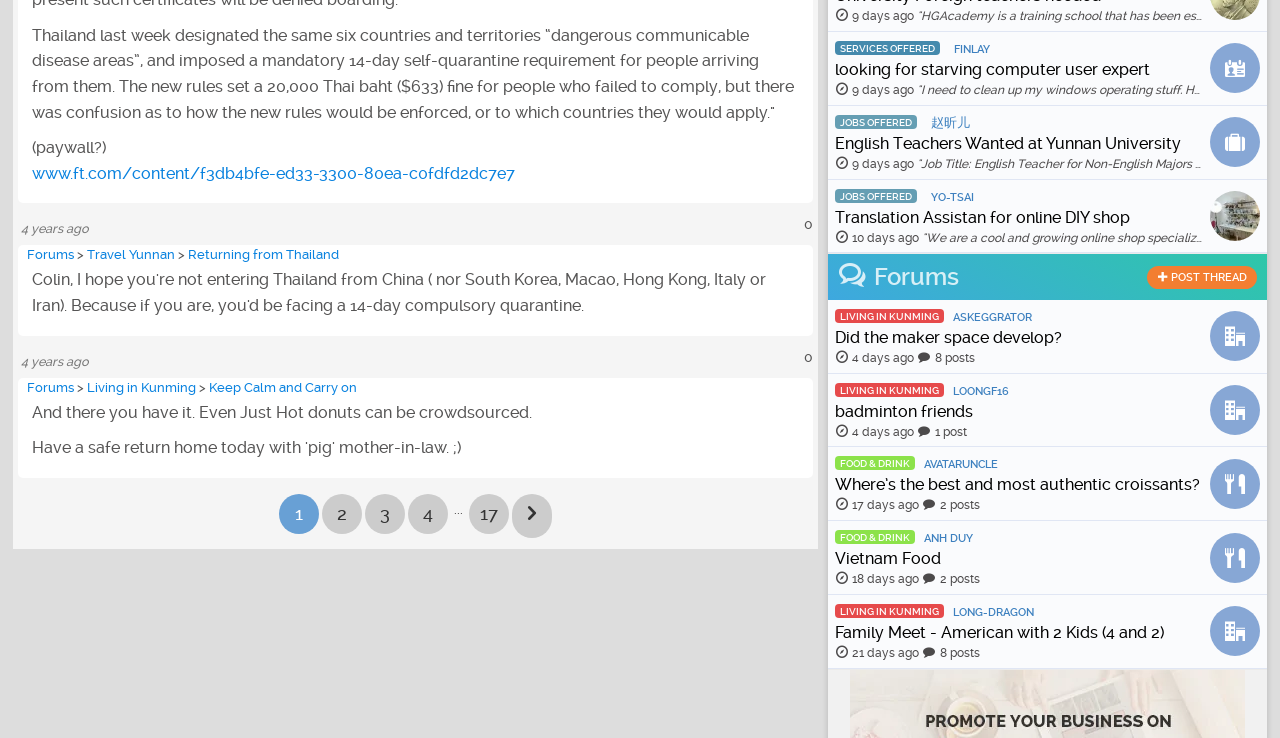Could you indicate the bounding box coordinates of the region to click in order to complete this instruction: "View the article 'Letter from the editor: Kunming community spirit in times of Corona'".

[0.016, 0.936, 0.635, 0.96]